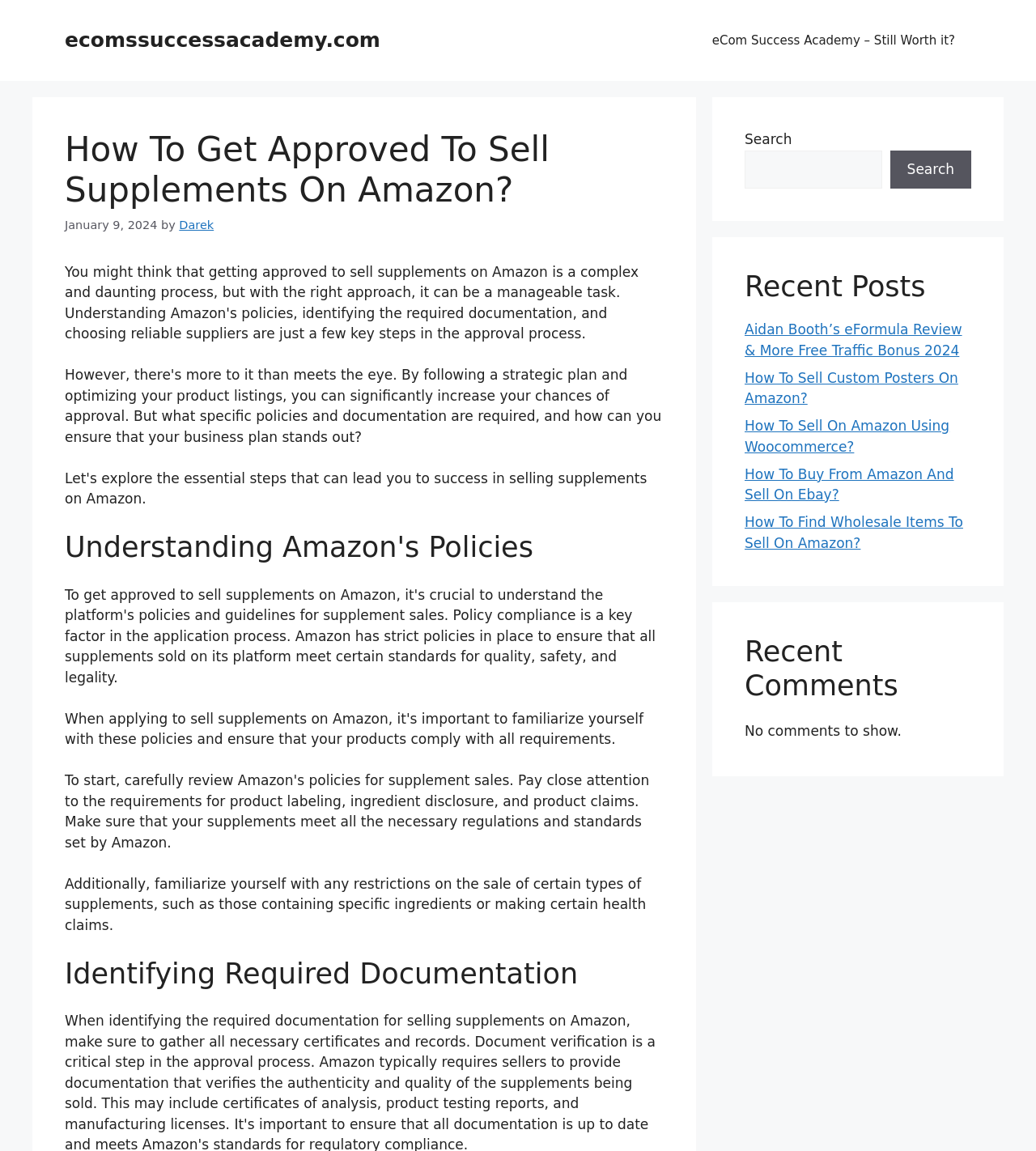Please answer the following query using a single word or phrase: 
What is the purpose of the search box?

To search the website